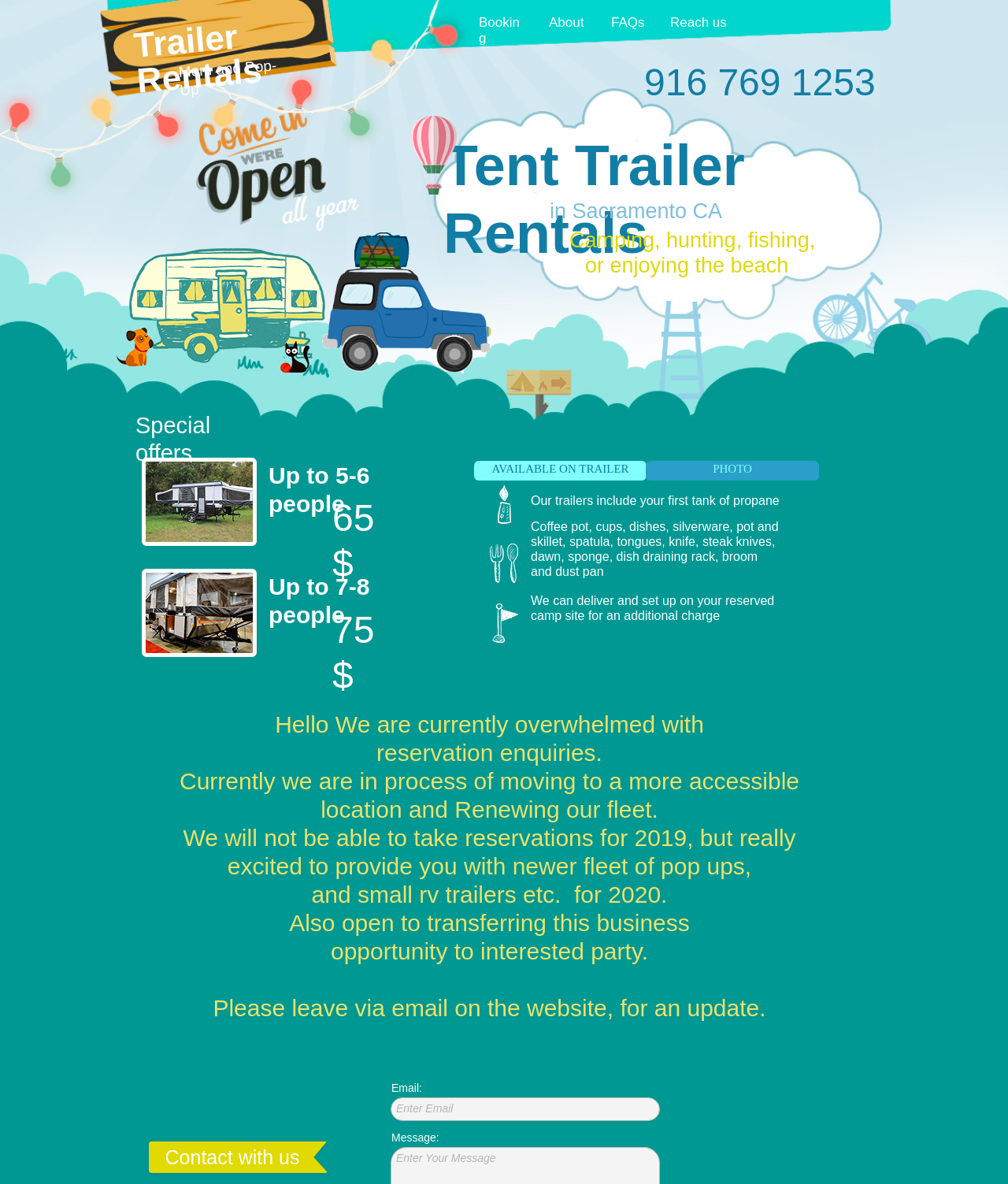Summarize the webpage with intricate details.

This webpage is about tent trailer rentals, specifically for camping, hunting, fishing, or enjoying the beach. At the top, there is a heading that reads "Tent Trailer Rentals" followed by "in Sacramento CA". Below this, there are several paragraphs of text explaining that the business is currently overwhelmed with reservation enquiries and is in the process of moving to a more accessible location and renewing their fleet. They will not be taking reservations for 2019 but are excited to provide a newer fleet of pop-ups and small RV trailers for 2020.

On the left side of the page, there are several headings, including "Trailer Rentals", "Mom and Pop-Up", "Camping, hunting, fishing, or enjoying the beach", and "Special offers". Below these headings, there are two columns of text, one listing prices, "$65" and "$75", and the other describing the trailers, including the amenities they come with, such as a heater, sink, water, stove, tables, battery, and propane.

In the middle of the page, there is a tab list with two tabs, "AVAILABLE ON TRAILER" and "PHOTO". The "AVAILABLE ON TRAILER" tab is selected and displays a list of items that come with the trailer, including a coffee pot, dishes, silverware, and a broom and dust pan. There is also an option to have the trailer delivered and set up on a reserved campsite for an additional charge.

At the top right of the page, there is a phone number, "916 769 1253", and a row of links to other pages, including "Home", "About", "FAQs", "Reach us", and "Booking". Below this, there is an image, and further down, there is a heading that reads "Contact with us" followed by a form to enter an email and message.

Overall, the webpage is providing information about tent trailer rentals, including prices, amenities, and contact information.